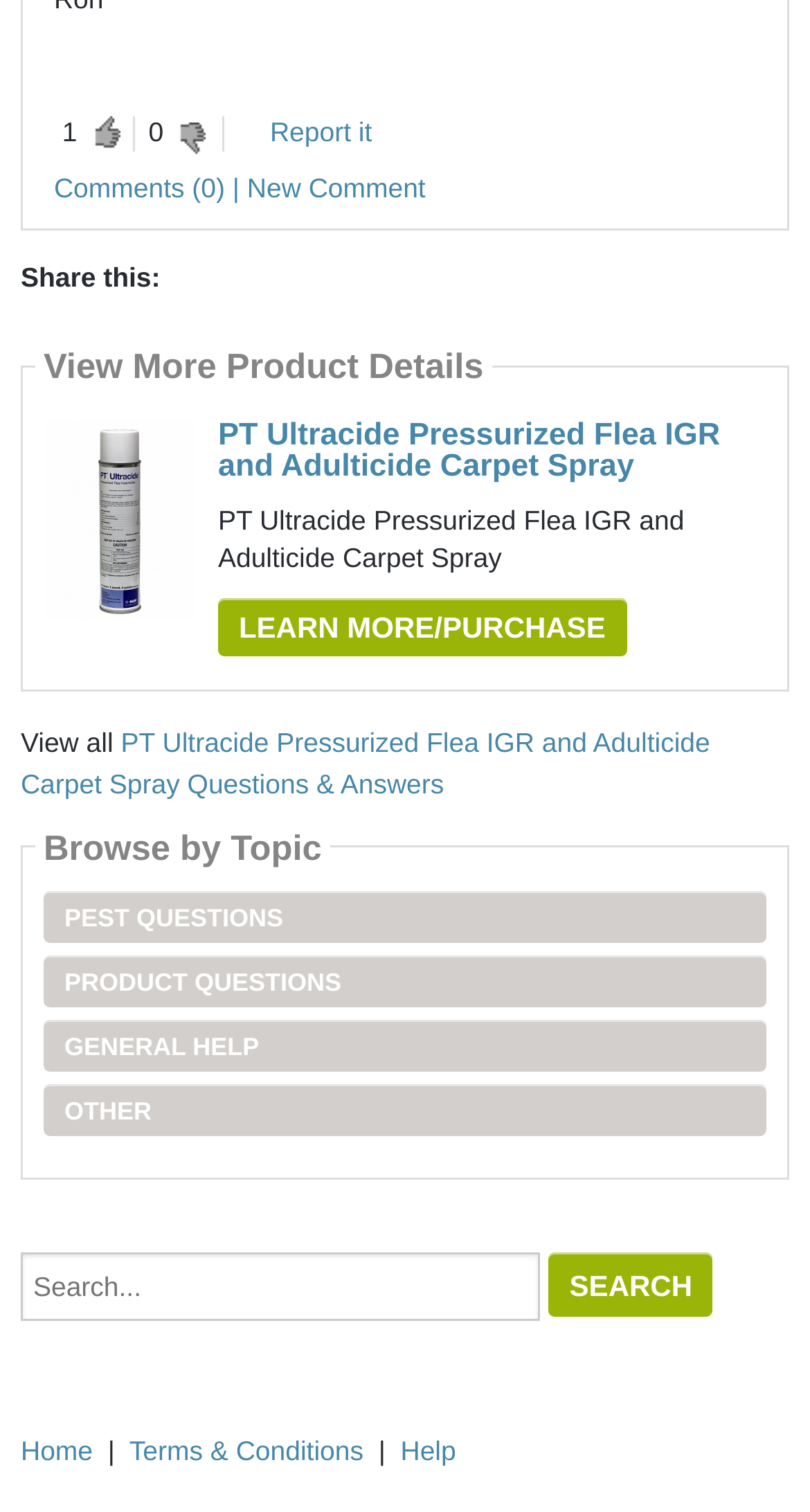Can you specify the bounding box coordinates of the area that needs to be clicked to fulfill the following instruction: "Learn more about PT Ultracide Pressurized Flea IGR and Adulticide Carpet Spray"?

[0.269, 0.396, 0.773, 0.434]